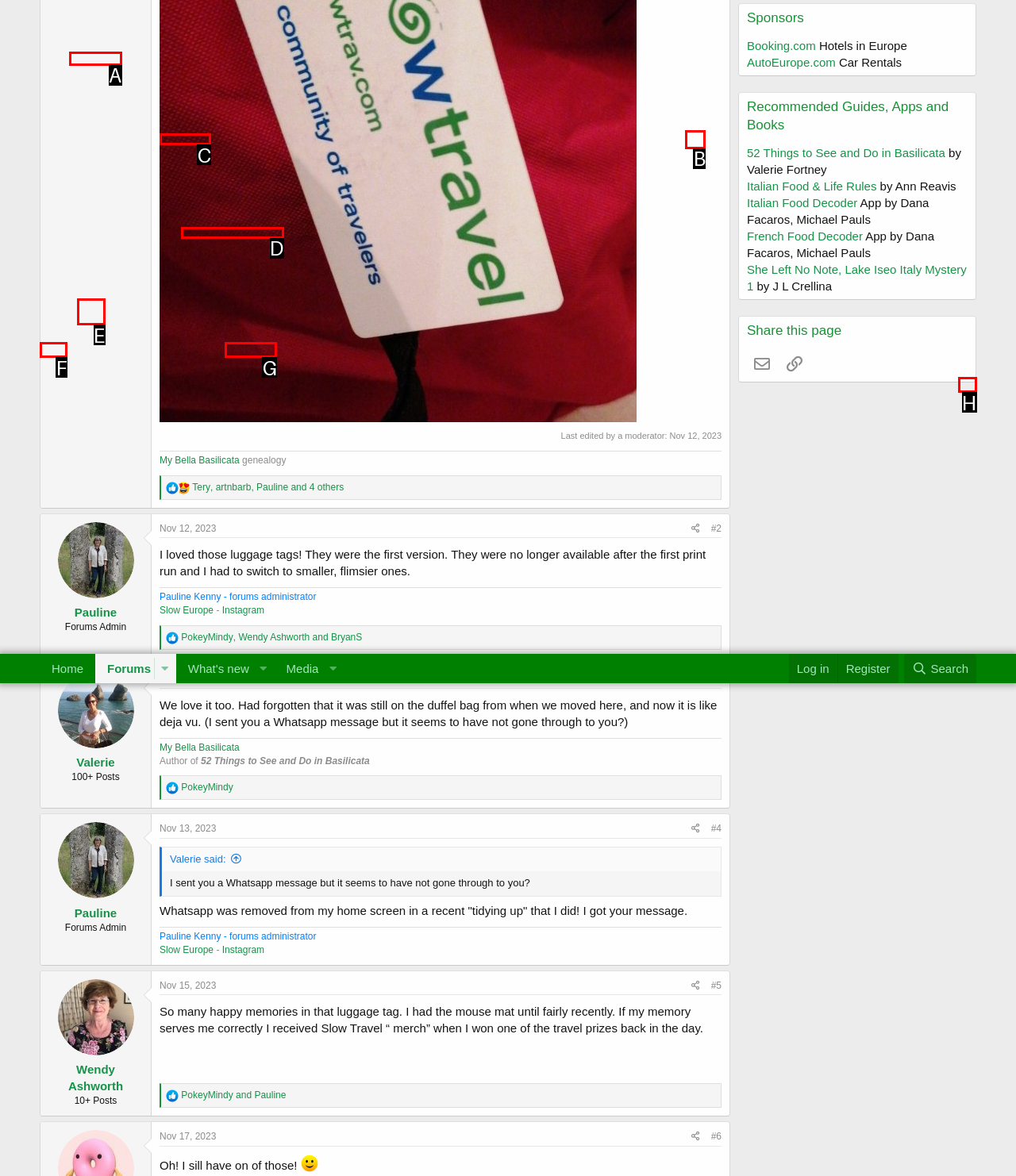Choose the option that best matches the element: The Texas Newsroom
Respond with the letter of the correct option.

None